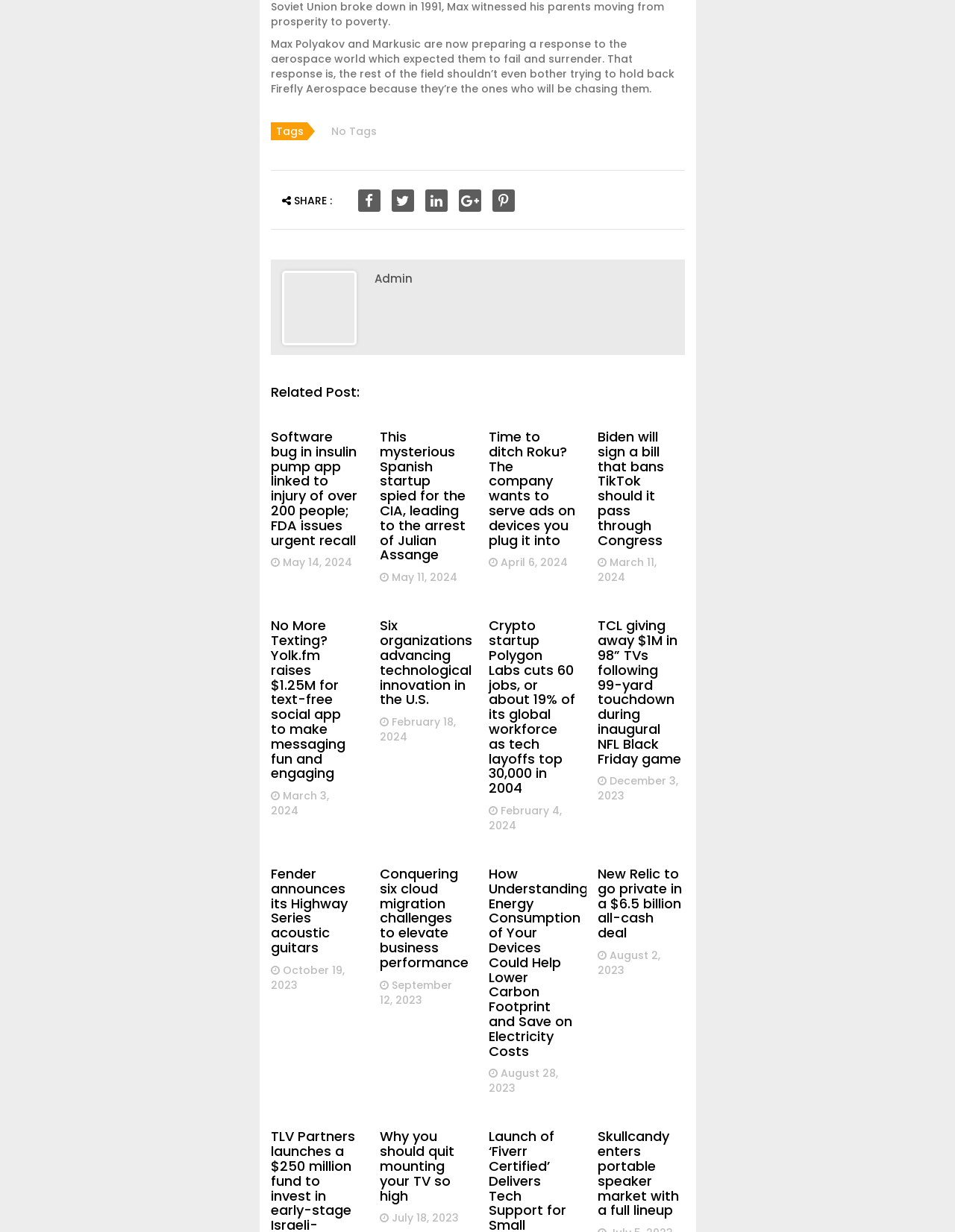Identify the bounding box coordinates for the region of the element that should be clicked to carry out the instruction: "Check the post dated May 14, 2024". The bounding box coordinates should be four float numbers between 0 and 1, i.e., [left, top, right, bottom].

[0.296, 0.451, 0.368, 0.463]